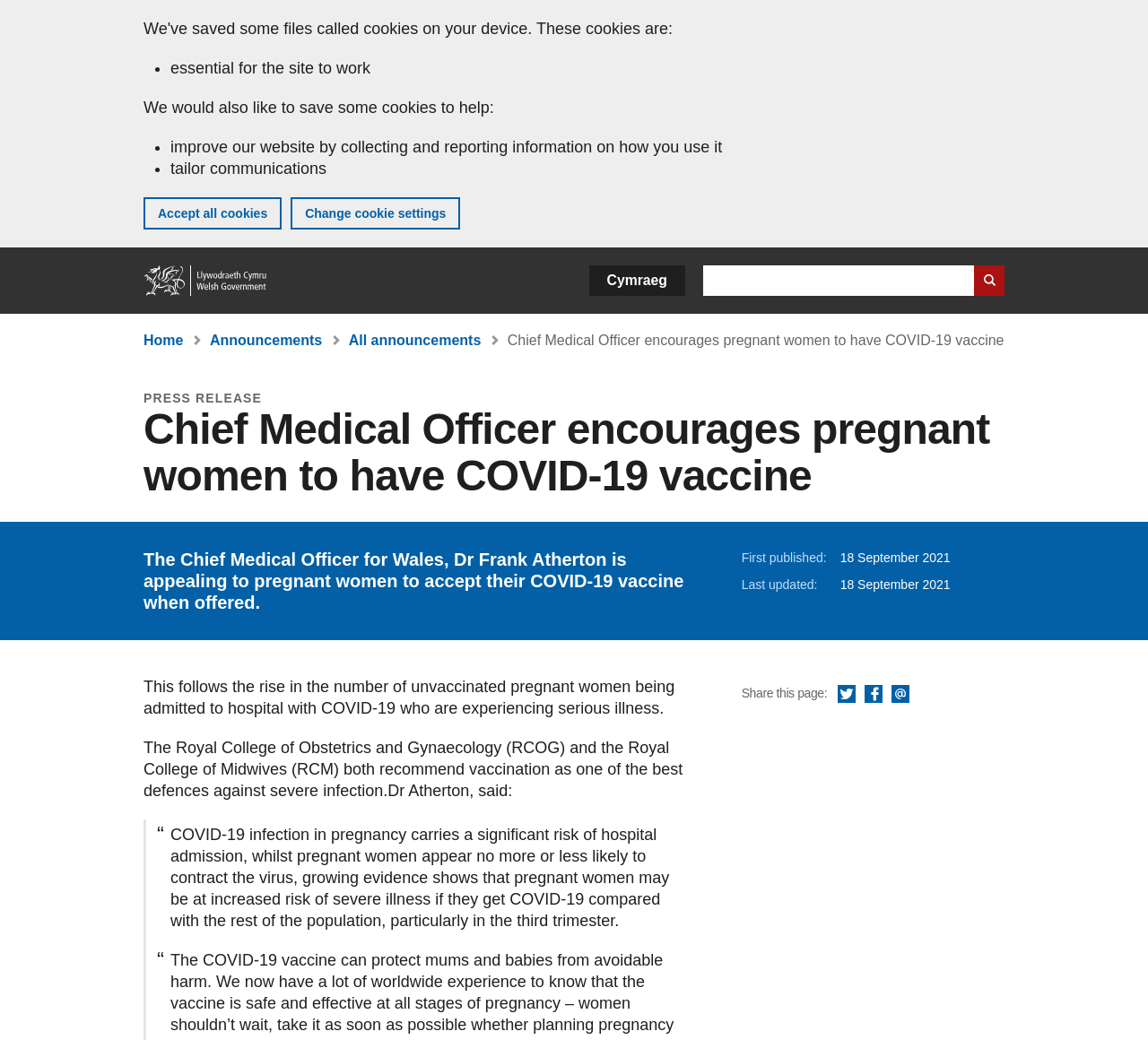Respond to the following question with a brief word or phrase:
What is the recommended defence against severe COVID-19 infection?

Vaccination